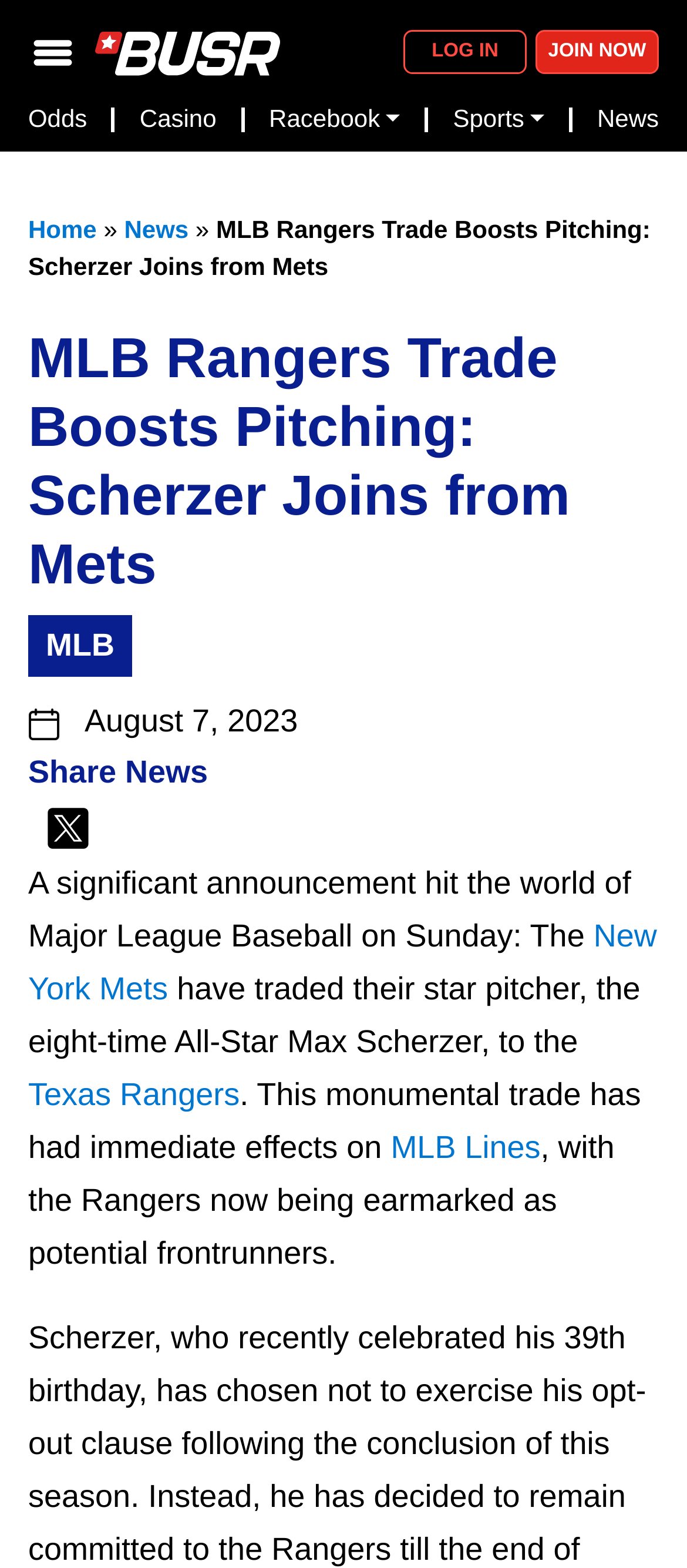Find the bounding box coordinates for the element described here: "parent_node: Share News".

[0.041, 0.509, 0.959, 0.546]